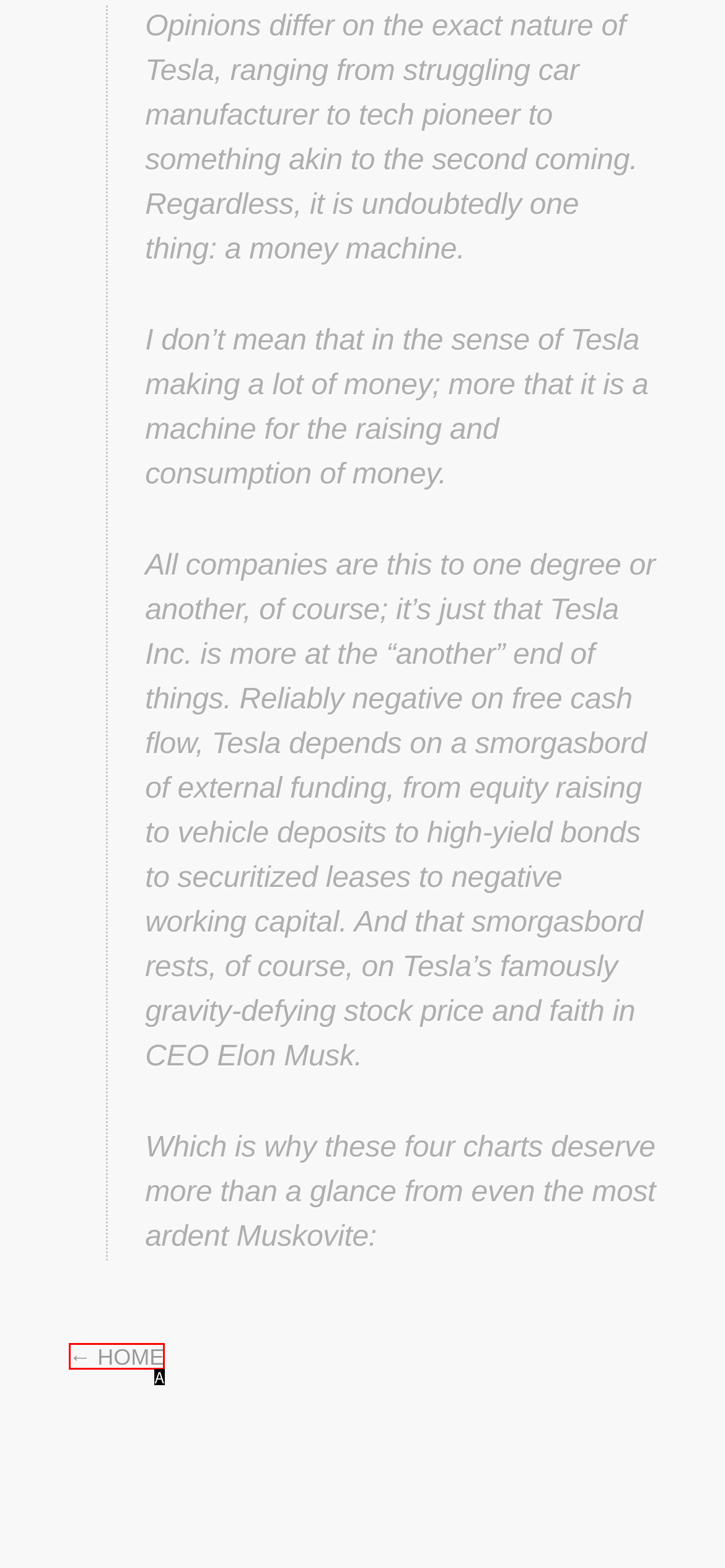Tell me which one HTML element best matches the description: ← Home Answer with the option's letter from the given choices directly.

A